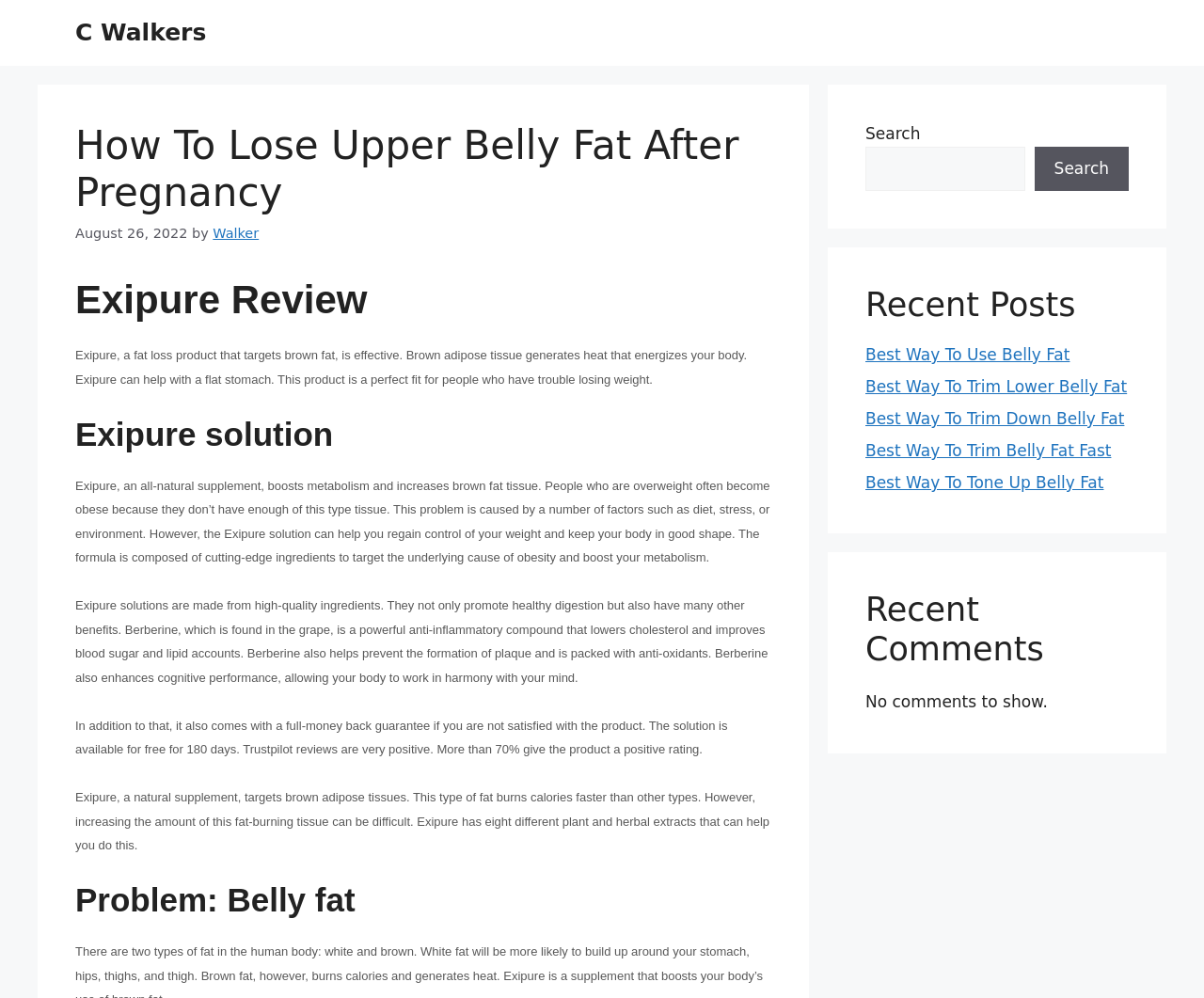Determine the bounding box coordinates for the area that needs to be clicked to fulfill this task: "Search for a topic". The coordinates must be given as four float numbers between 0 and 1, i.e., [left, top, right, bottom].

[0.719, 0.147, 0.851, 0.191]